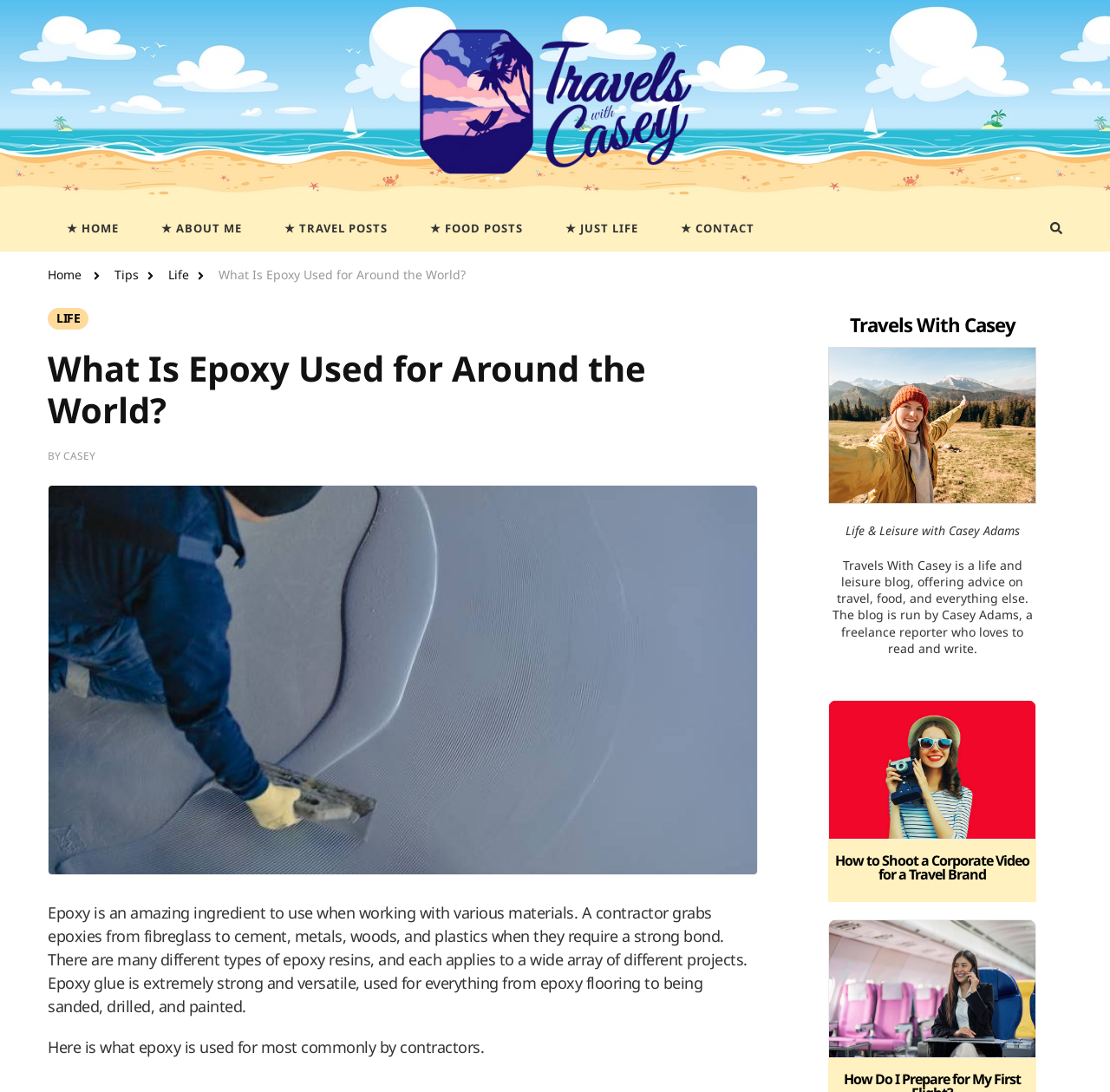Describe every aspect of the webpage in a detailed manner.

The webpage is about exploring the various uses of epoxy around the world, from construction and repairs to artwork and electronics. At the top left corner, there is a logo of "Travels With Casey" with a link to the homepage. Next to it, there is a text "Life and Leisure with Casey Adams". Below these elements, there is a navigation menu with links to "HOME", "ABOUT ME", "TRAVEL POSTS", "FOOD POSTS", "JUST LIFE", and "CONTACT".

On the right side of the navigation menu, there is a button. Below the navigation menu, there are links to "Home", "Tips", "Life", and the current page "What Is Epoxy Used for Around the World?". The main content of the page is divided into two sections. The left section has a heading "What Is Epoxy Used for Around the World?" with a subheading "BY CASEY". Below the heading, there is a figure, and then a paragraph of text describing the uses of epoxy. The text explains that epoxy is a strong and versatile ingredient used in various projects, from construction to artwork.

The right section has a heading "Travels With Casey" with a subheading "Life & Leisure with Casey Adams". Below the heading, there is a paragraph of text describing the blog, which offers advice on travel, food, and everything else. Below the text, there is a link to an article "How to Shoot a Corporate Video for a Travel Brand" with two images.